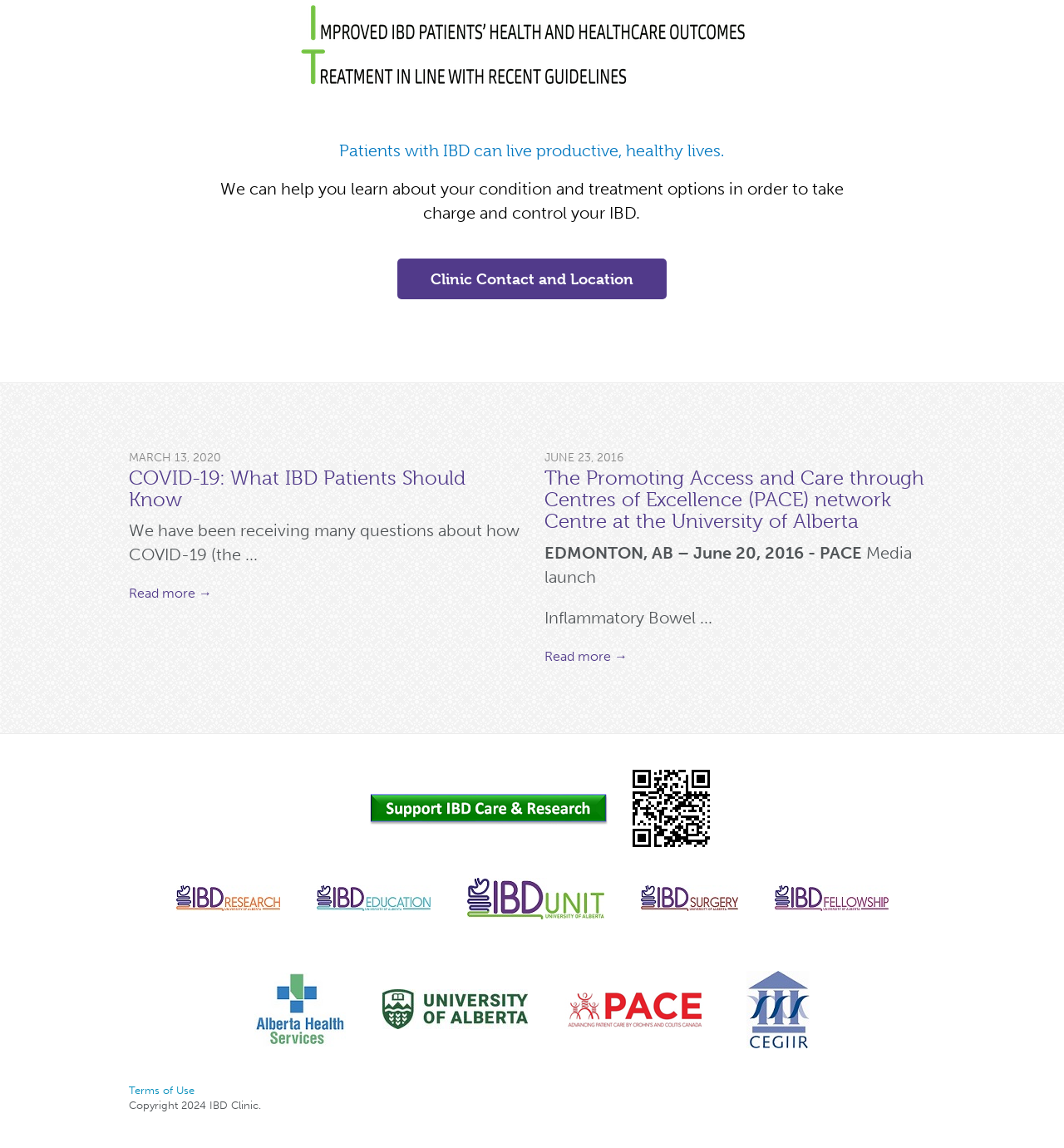Locate the bounding box coordinates of the clickable part needed for the task: "Read more about the media launch".

[0.512, 0.565, 0.59, 0.578]